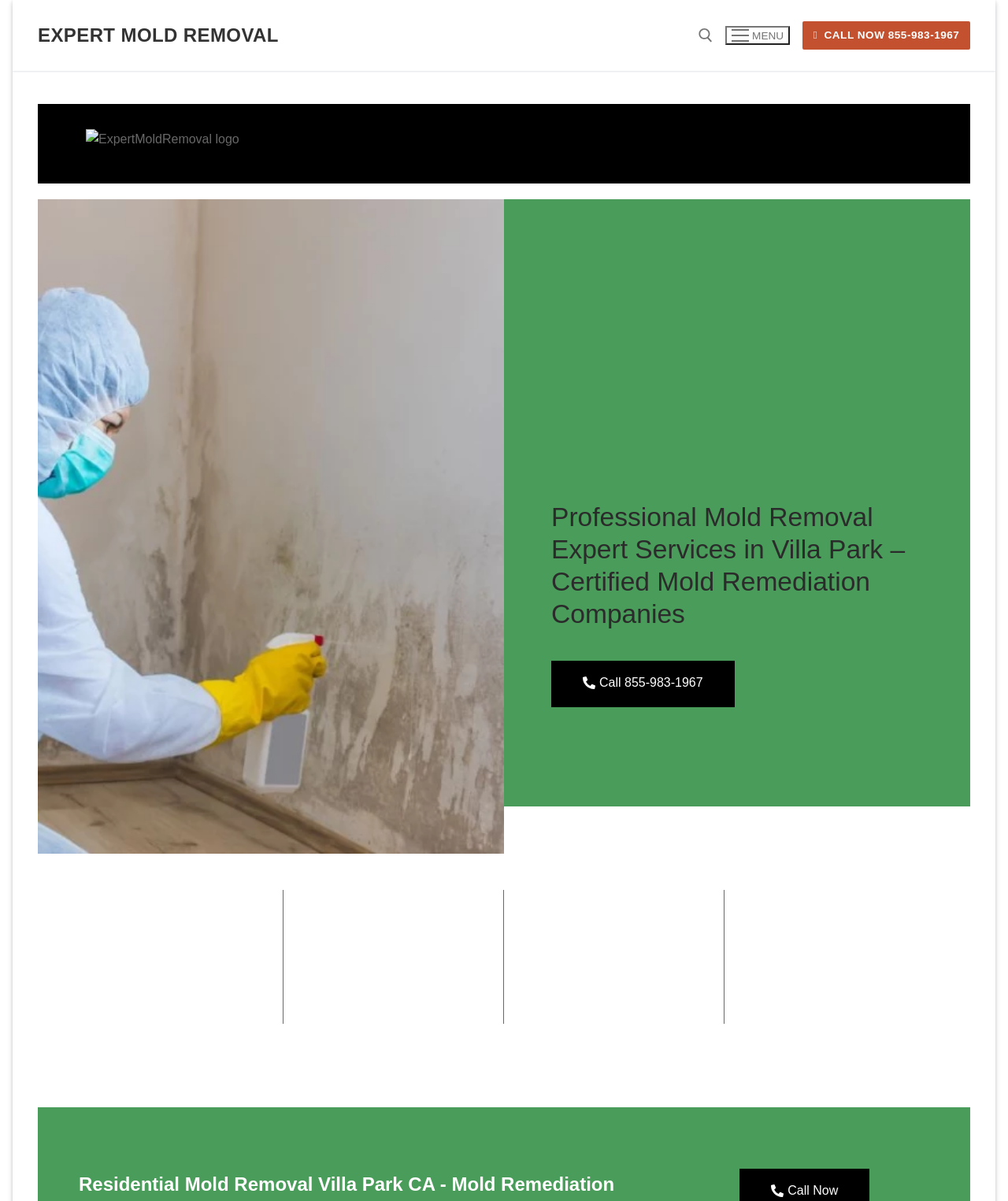Provide a brief response in the form of a single word or phrase:
What is the action of the button with the icon?

Open menu